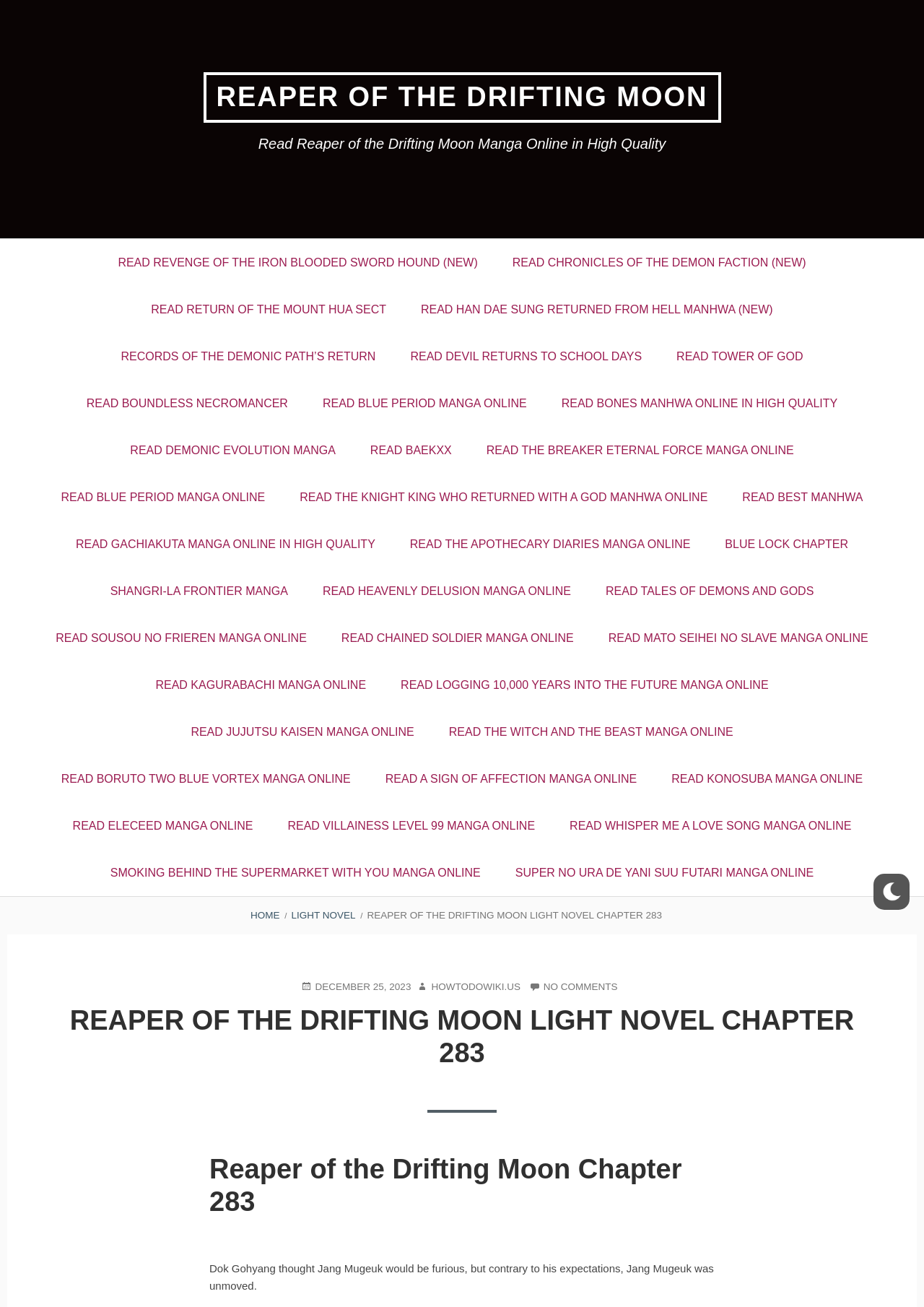Identify the title of the webpage and provide its text content.

REAPER OF THE DRIFTING MOON LIGHT NOVEL CHAPTER 283